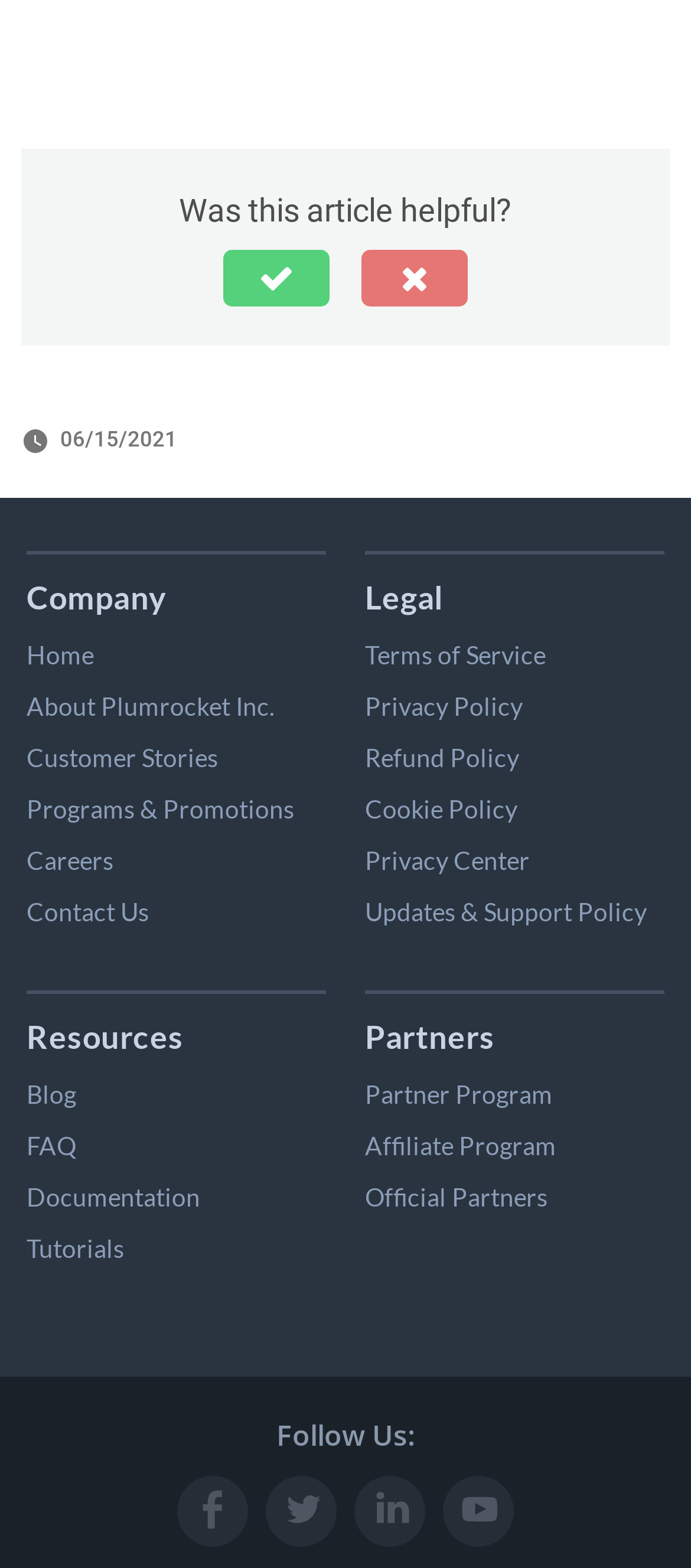Please find and report the bounding box coordinates of the element to click in order to perform the following action: "Read the 'Terms of Service'". The coordinates should be expressed as four float numbers between 0 and 1, in the format [left, top, right, bottom].

[0.528, 0.408, 0.79, 0.427]